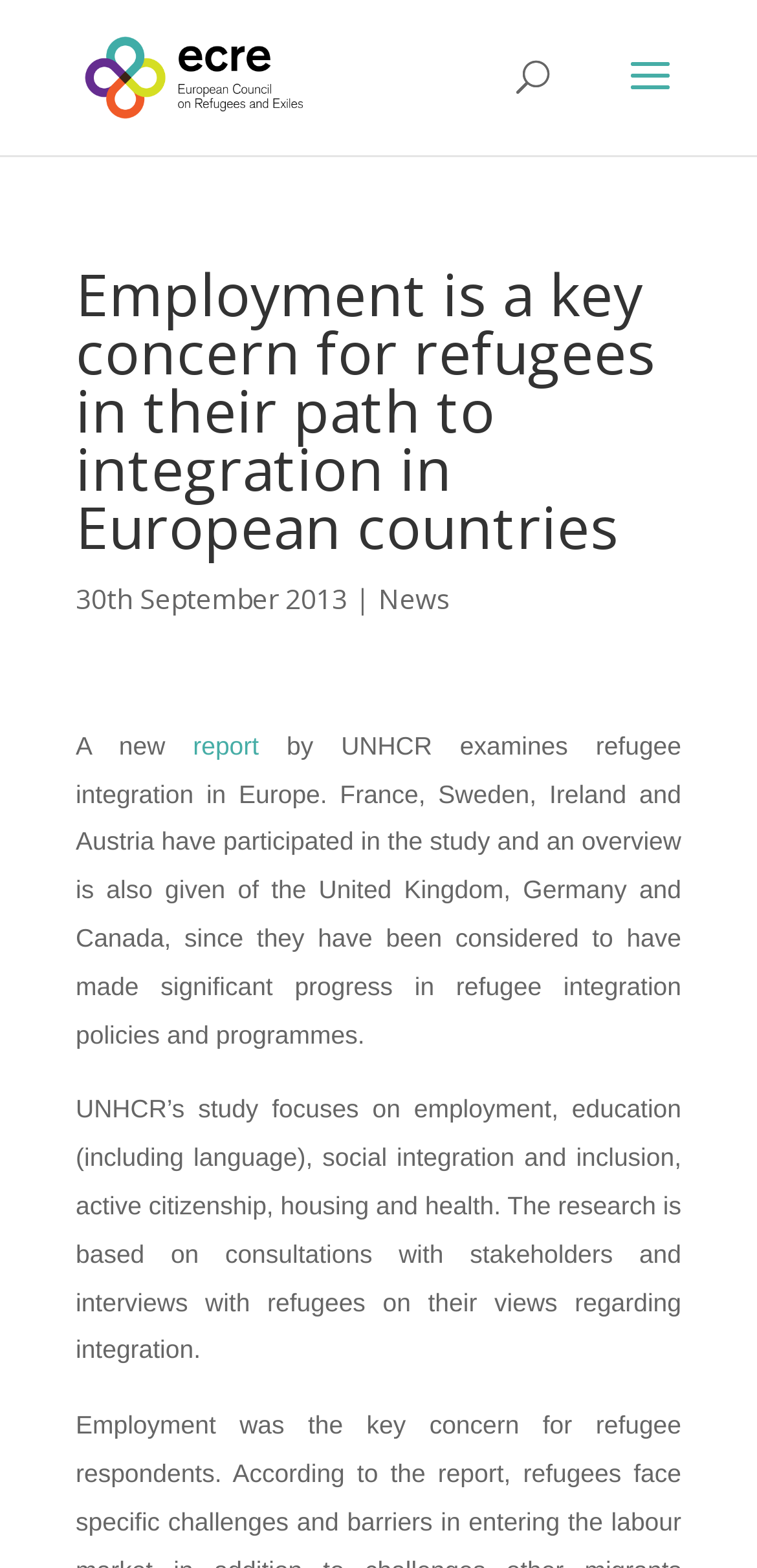Using the webpage screenshot, locate the HTML element that fits the following description and provide its bounding box: "News".

[0.5, 0.37, 0.595, 0.393]